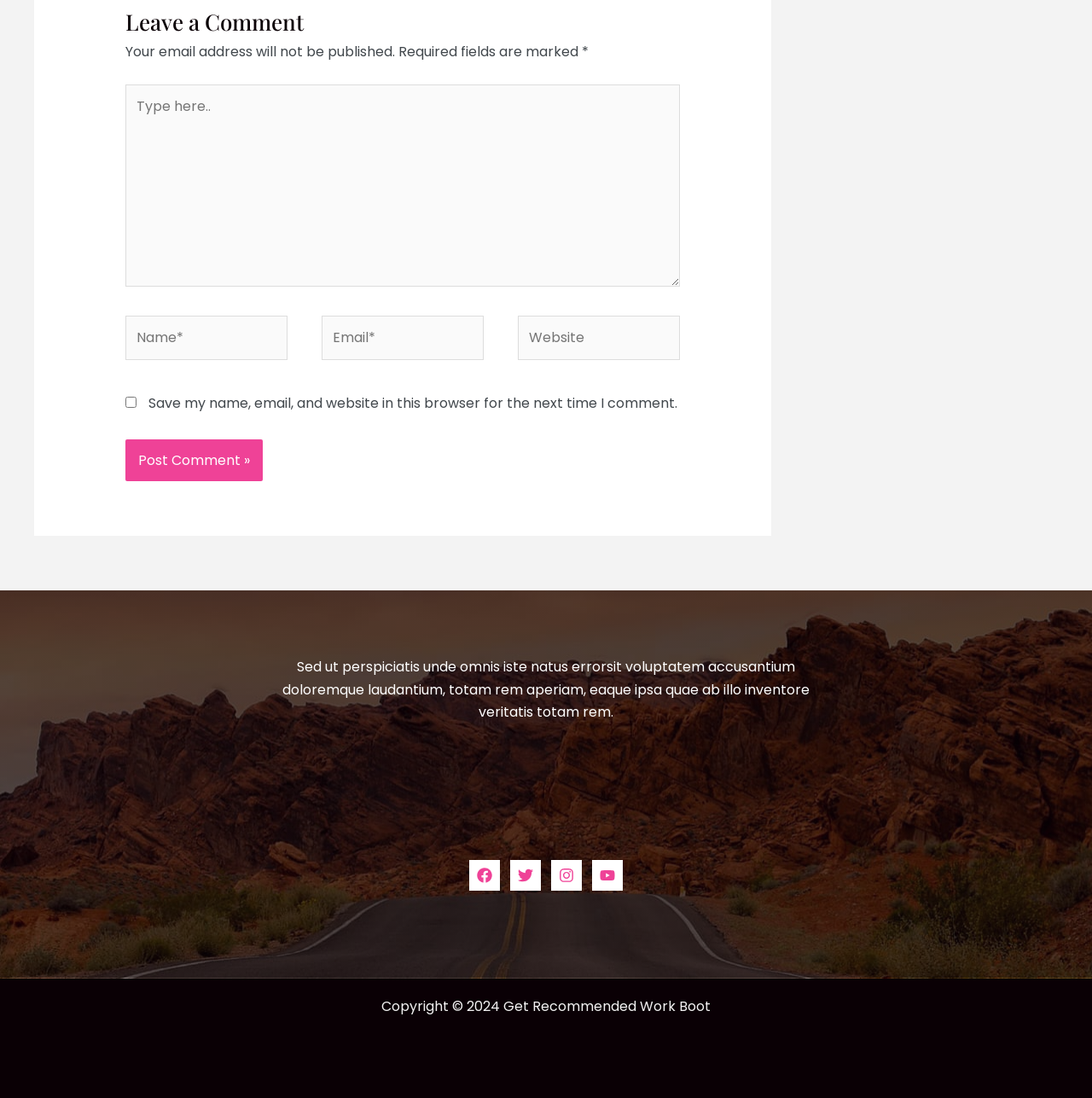Find the bounding box coordinates of the clickable area required to complete the following action: "Leave a comment".

[0.115, 0.004, 0.623, 0.038]